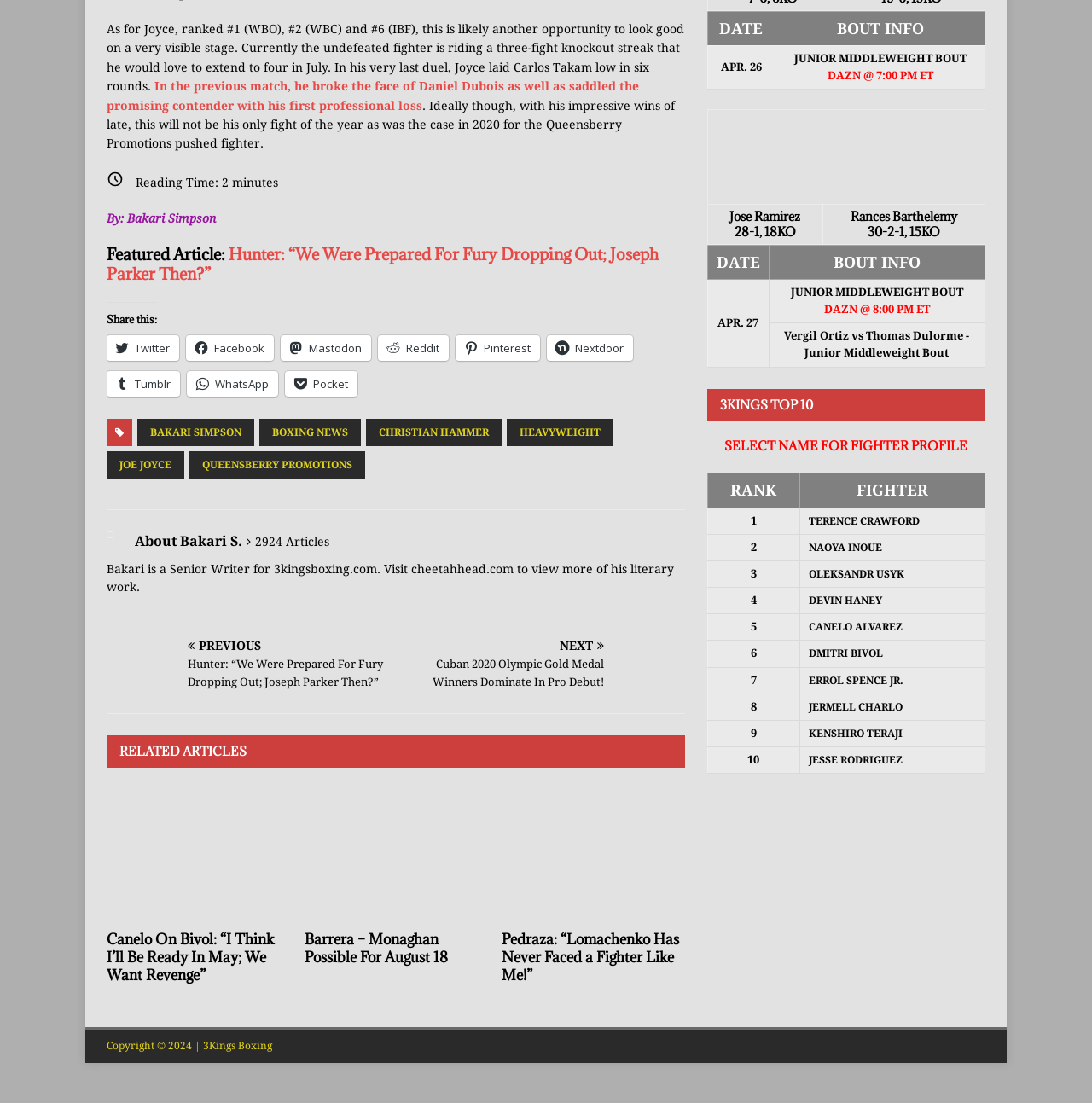Using the information in the image, give a comprehensive answer to the question: 
What is the name of the author of the article?

I found the author's name by looking at the text 'By: Bakari Simpson' which is located at the top of the article.